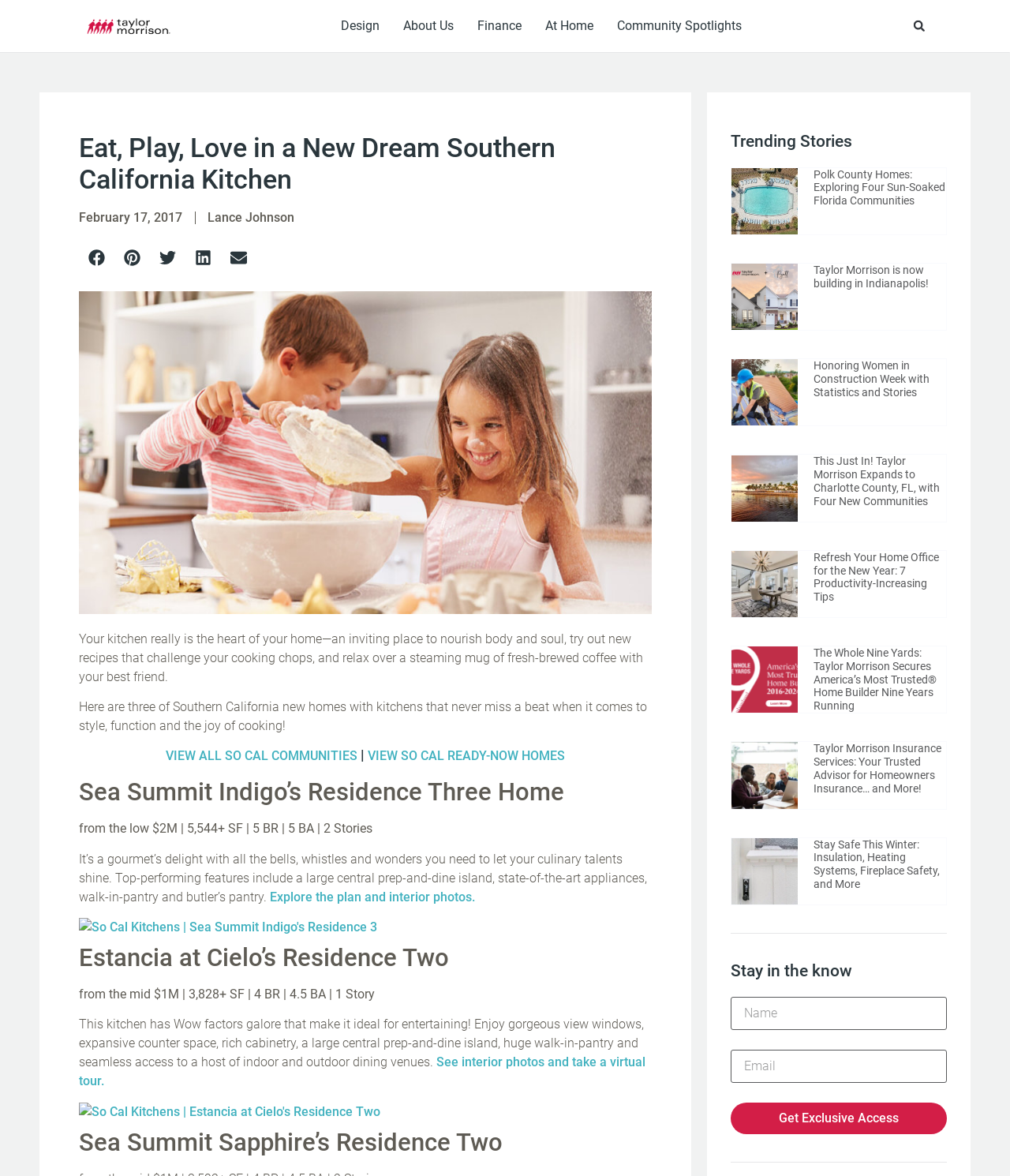Pinpoint the bounding box coordinates of the clickable element to carry out the following instruction: "View all SO CAL communities."

[0.164, 0.636, 0.354, 0.649]